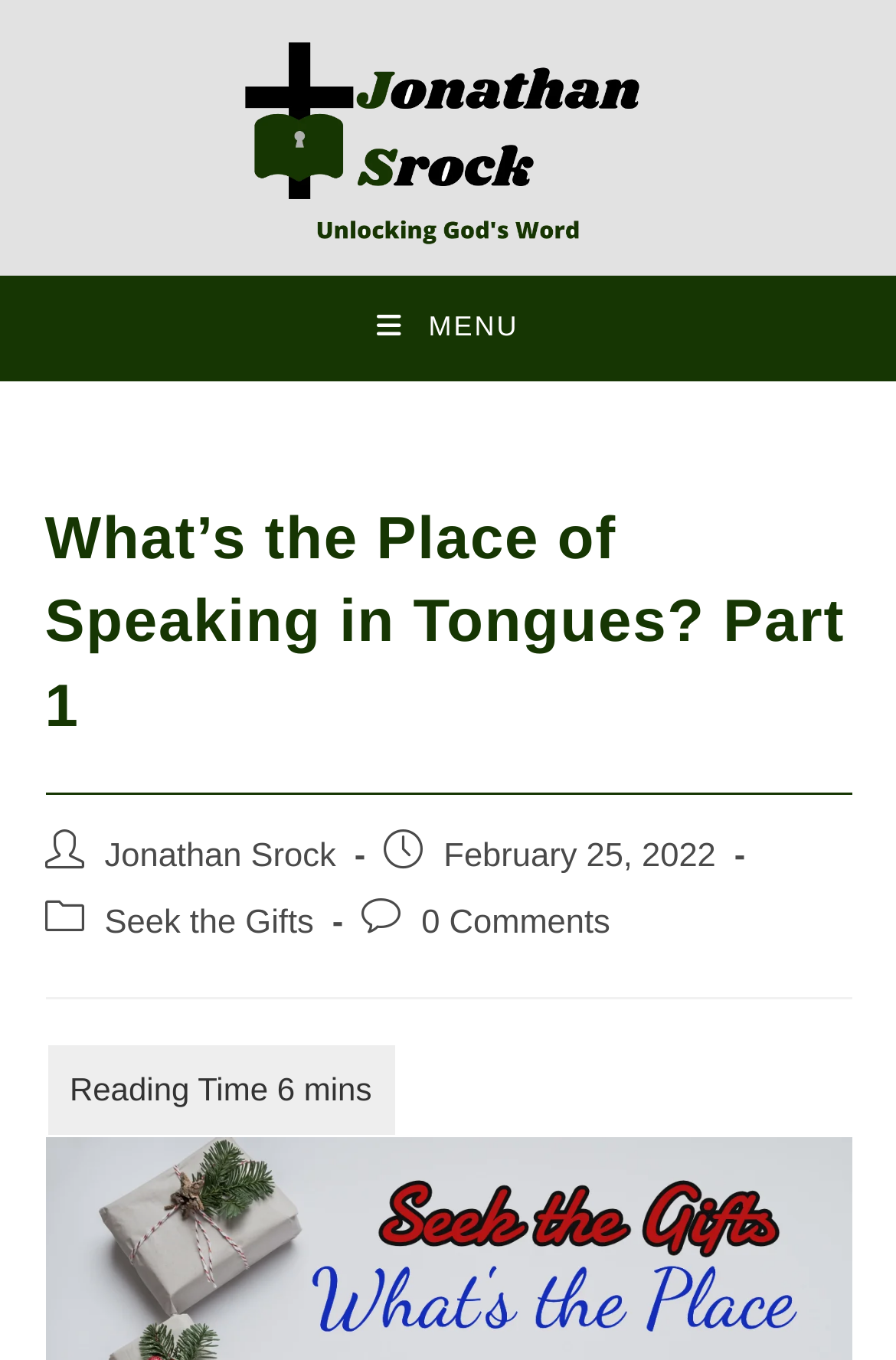Bounding box coordinates are specified in the format (top-left x, top-left y, bottom-right x, bottom-right y). All values are floating point numbers bounded between 0 and 1. Please provide the bounding box coordinate of the region this sentence describes: Menu Close

[0.365, 0.203, 0.635, 0.279]